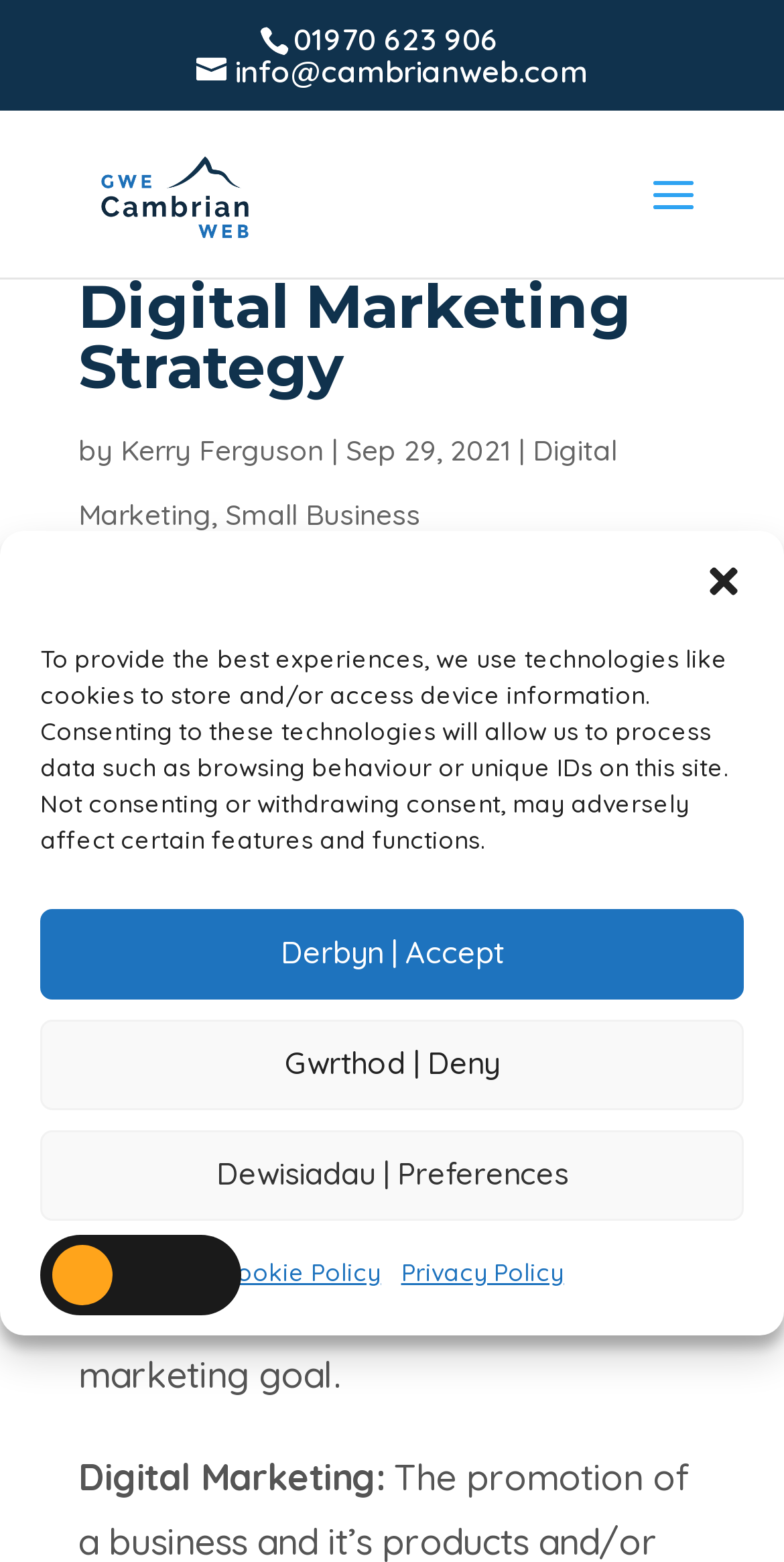What is the email address of Gwe Cambrian Web?
Based on the visual, give a brief answer using one word or a short phrase.

info@cambrianweb.com